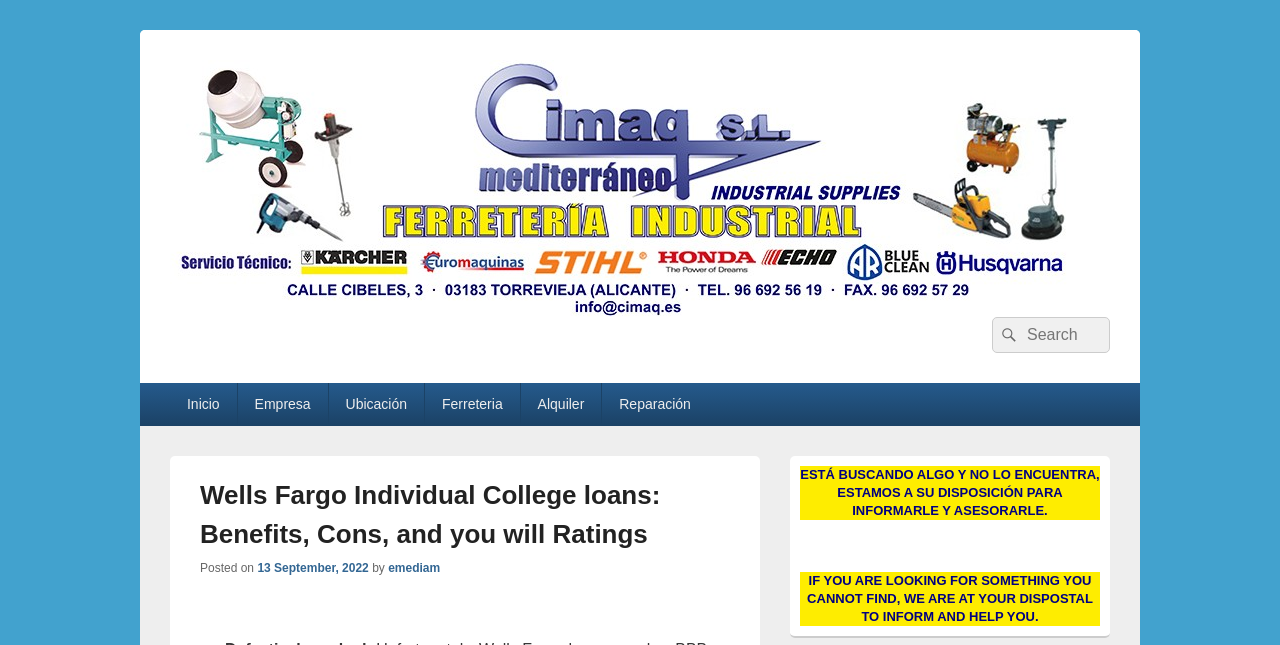Locate the bounding box of the user interface element based on this description: "CIMAQ MEDITERRANEO".

[0.133, 0.495, 0.462, 0.558]